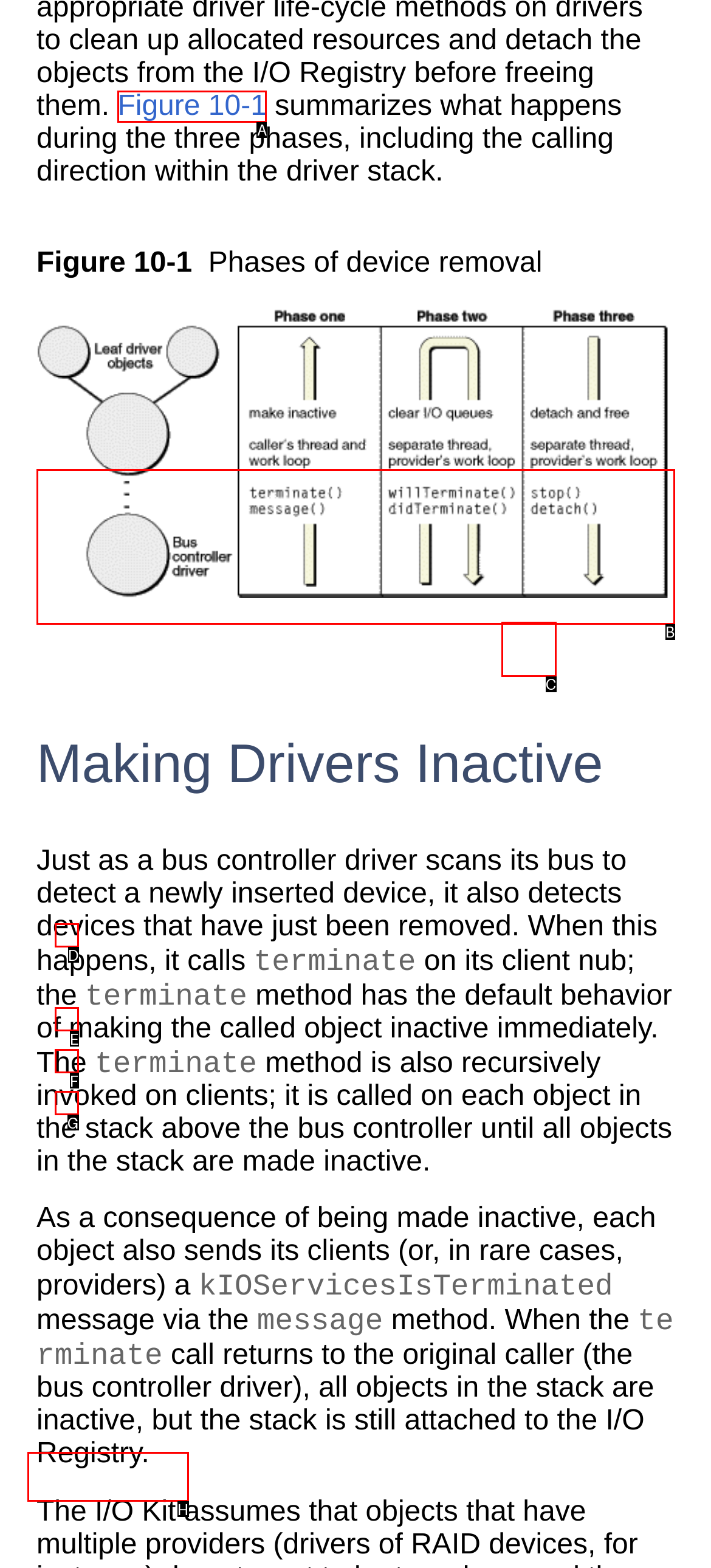Select the right option to accomplish this task: Follow the 'Figure 10-1' link. Reply with the letter corresponding to the correct UI element.

A